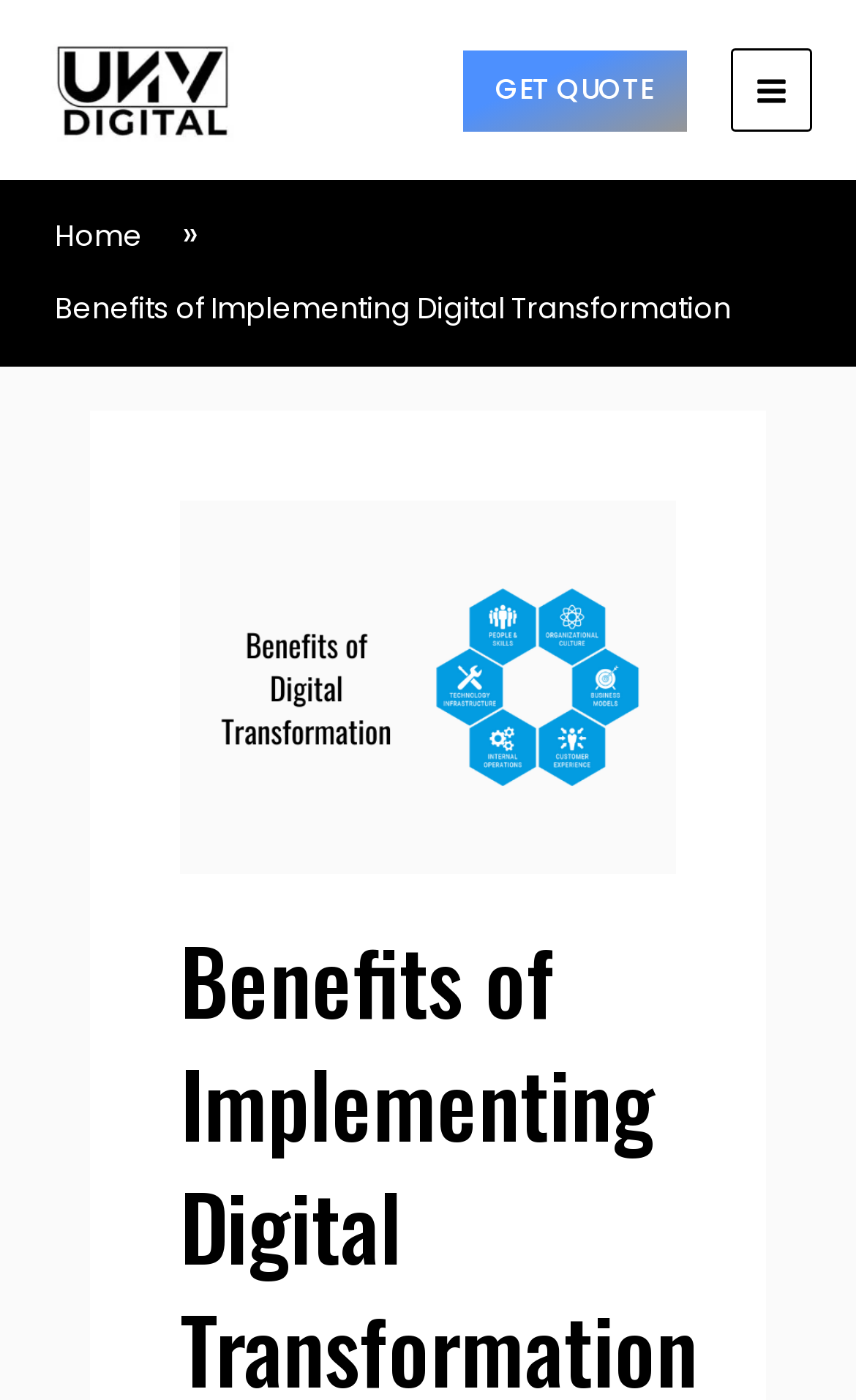What is the company name on the top left?
Please give a well-detailed answer to the question.

I found the company name by looking at the top left corner of the webpage, where I saw a link and an image with the same name 'UNV Digital'.